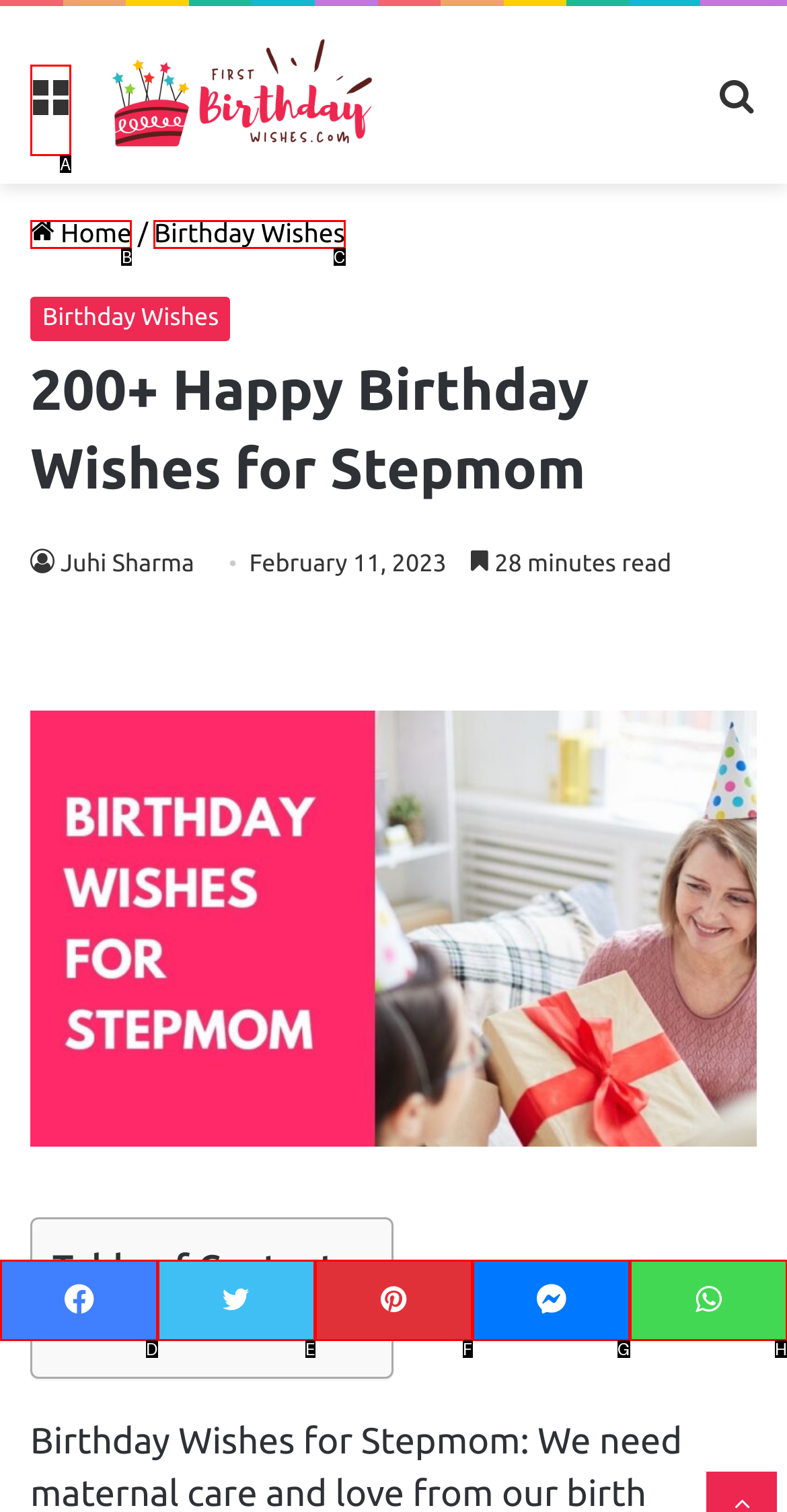Point out the HTML element that matches the following description: Menu
Answer with the letter from the provided choices.

A